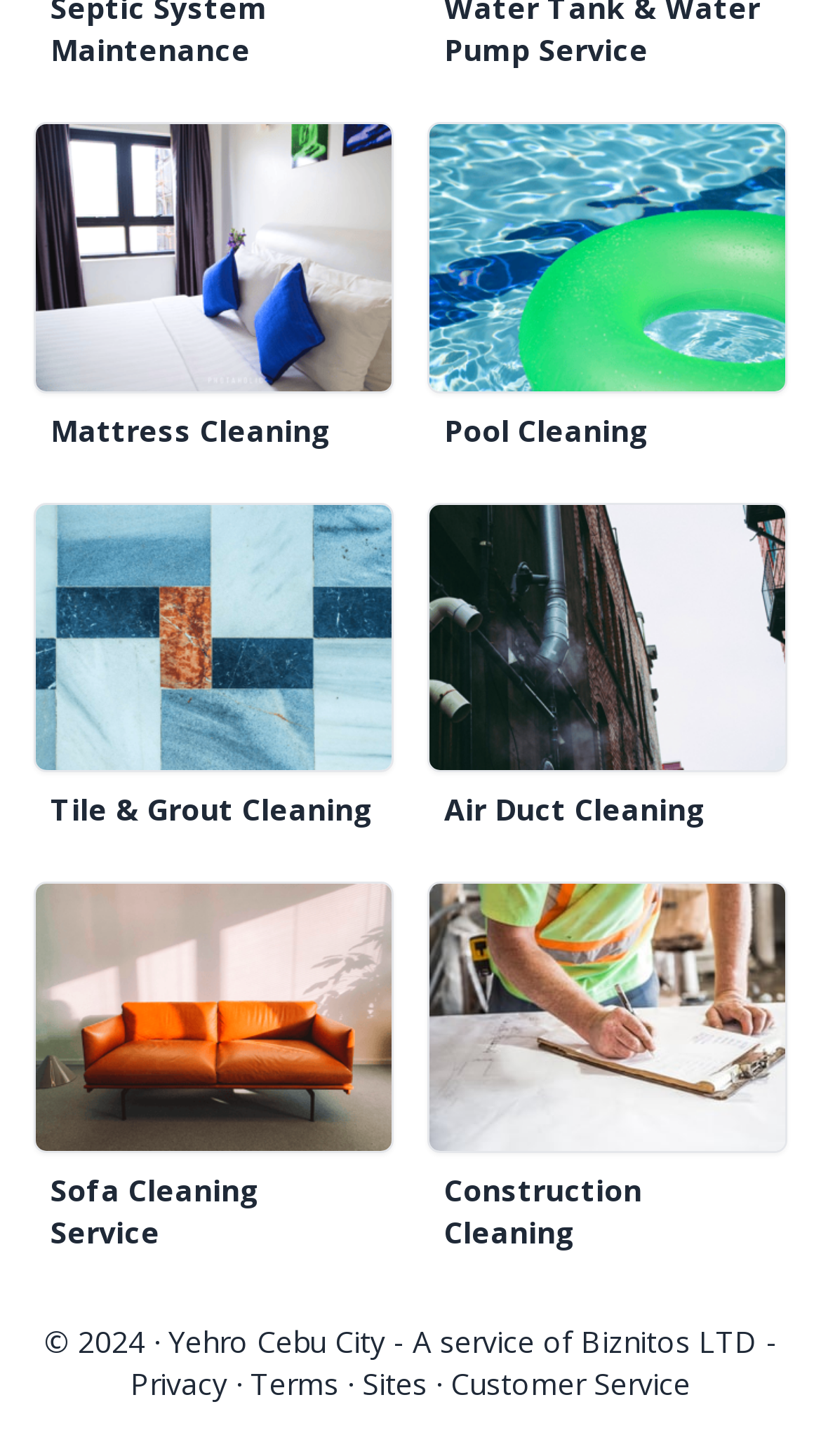Please answer the following question using a single word or phrase: 
How many services are offered?

8